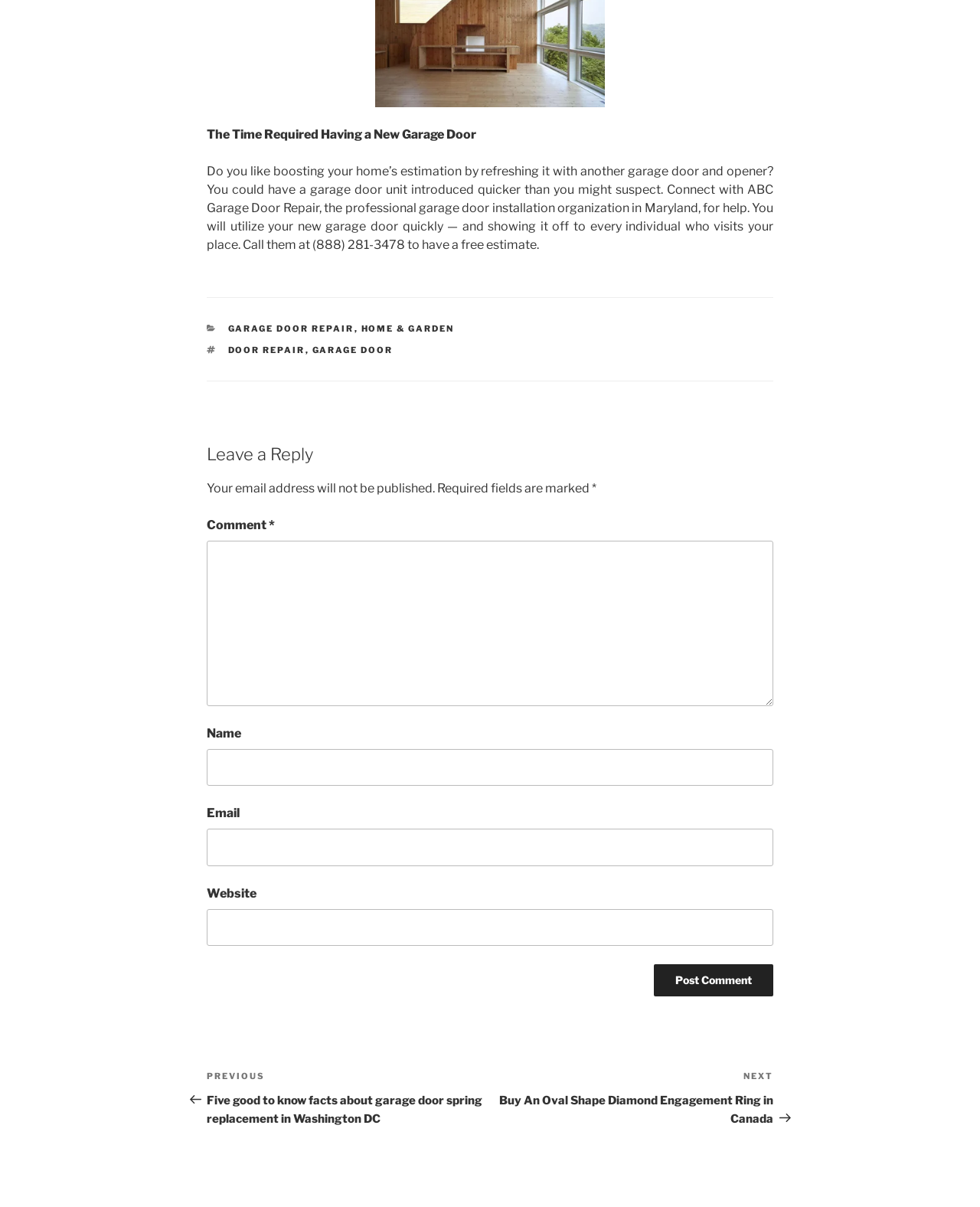Point out the bounding box coordinates of the section to click in order to follow this instruction: "Click the 'Post Comment' button".

[0.667, 0.799, 0.789, 0.826]